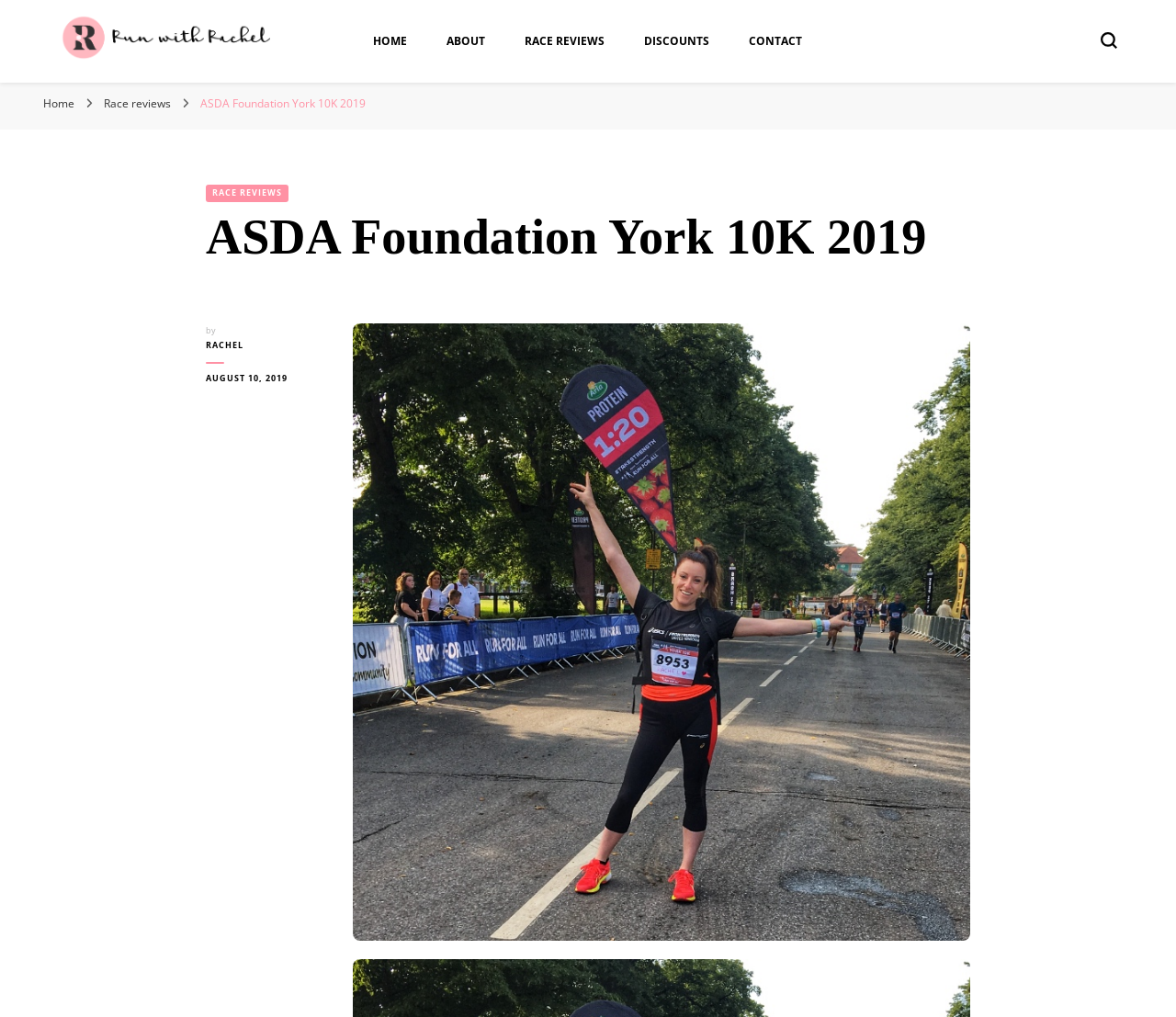What is the title of the race review article?
Please provide a comprehensive answer based on the information in the image.

The title of the race review article can be found in the main content area of the webpage, where it says 'ASDA Foundation York 10K 2019' in a heading format. This title is also a link, which suggests that it might be a clickable article title.